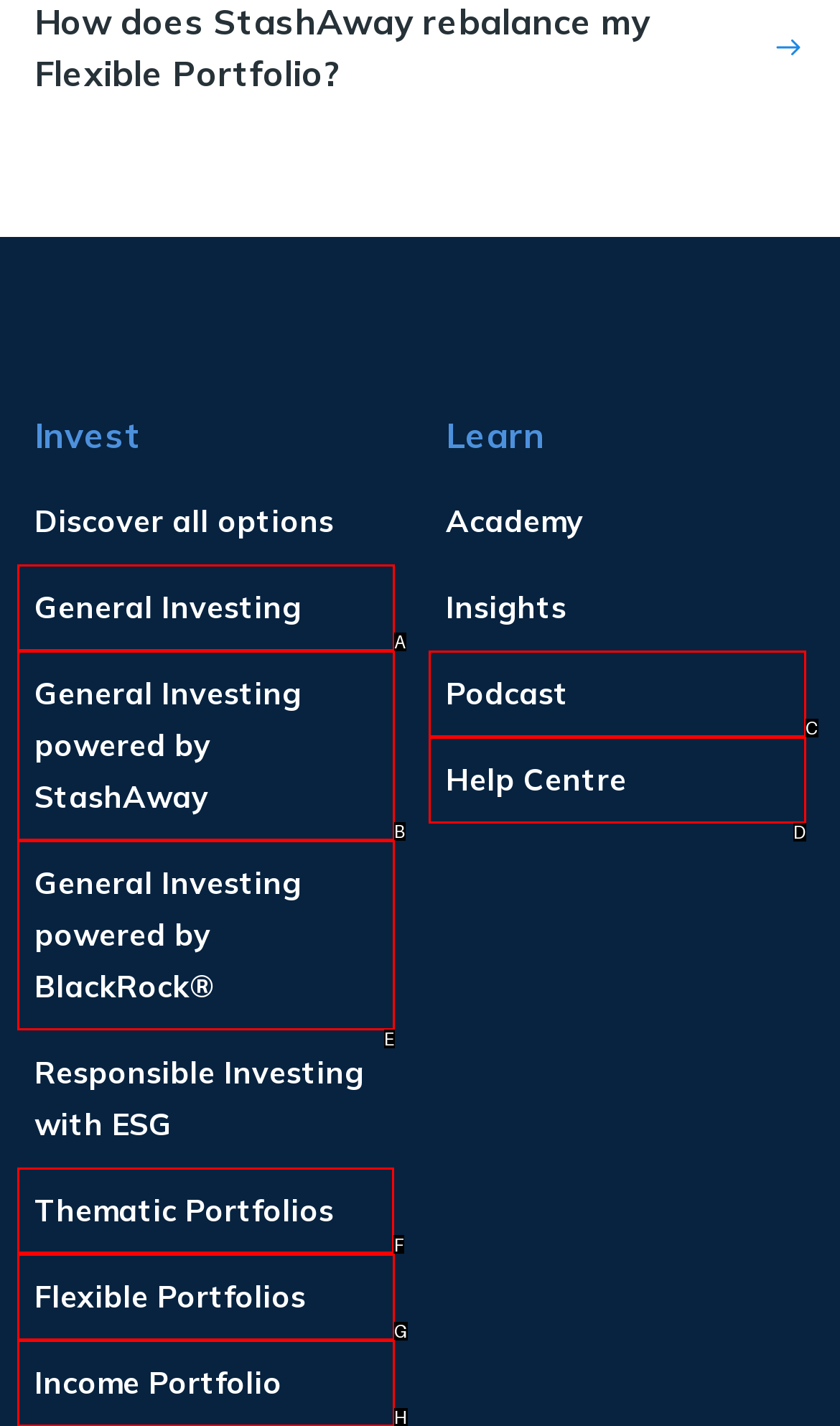Among the marked elements in the screenshot, which letter corresponds to the UI element needed for the task: Submit a comment?

None